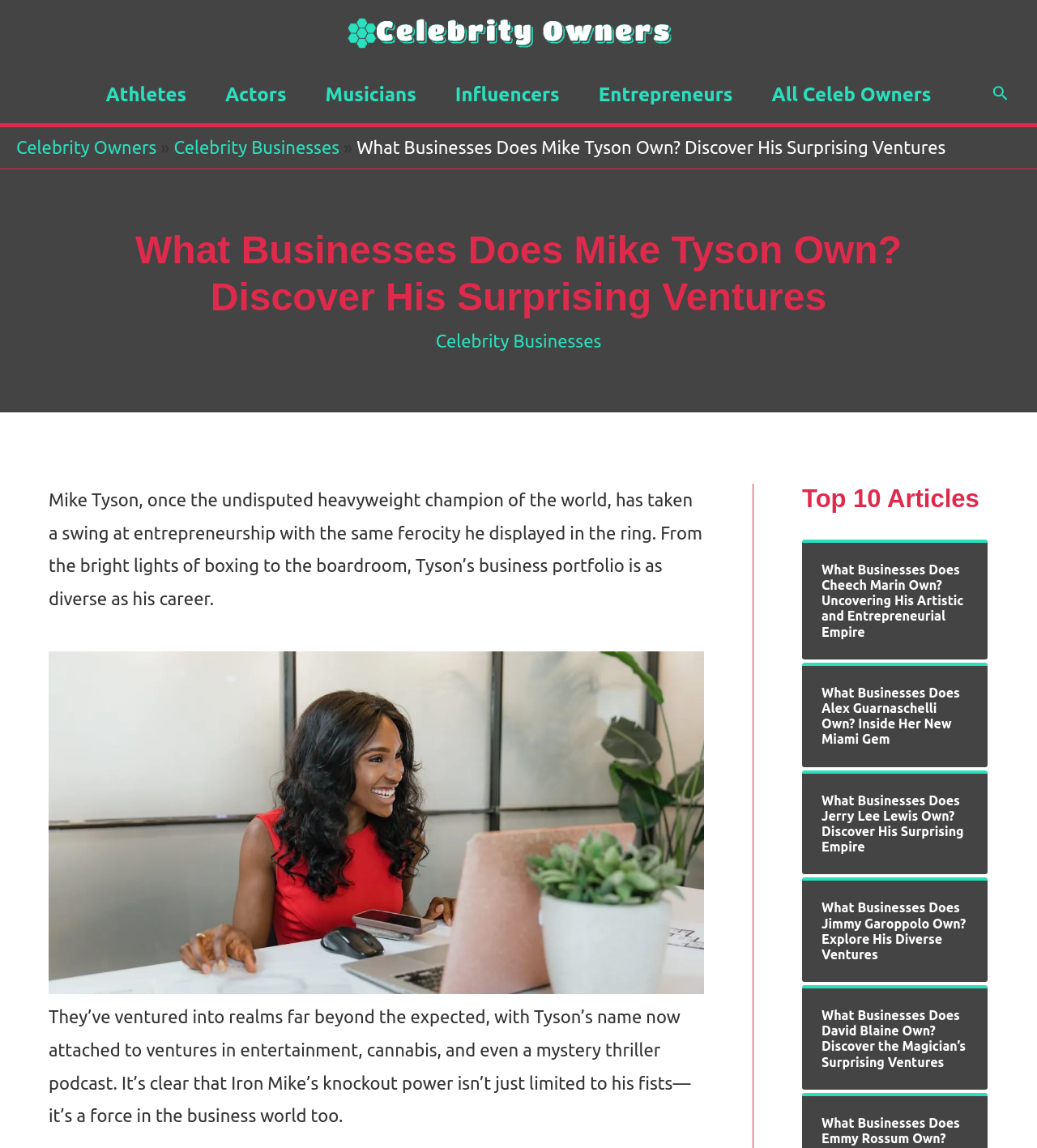Please find the bounding box coordinates of the element's region to be clicked to carry out this instruction: "Click on the 'Athletes' link".

[0.083, 0.058, 0.198, 0.107]